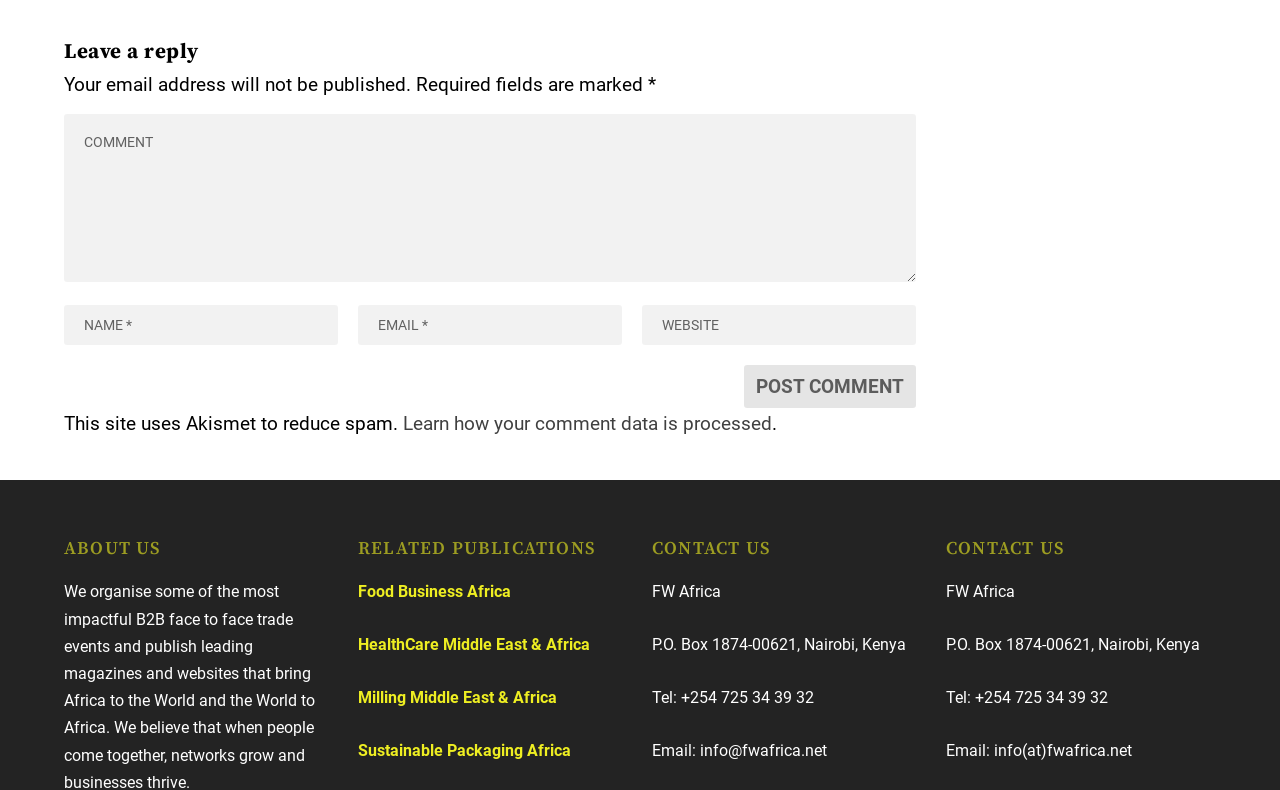What is the purpose of Akismet?
Refer to the image and give a detailed answer to the query.

According to the text, 'This site uses Akismet to reduce spam', indicating that Akismet is used to prevent or minimize spam comments on the website.